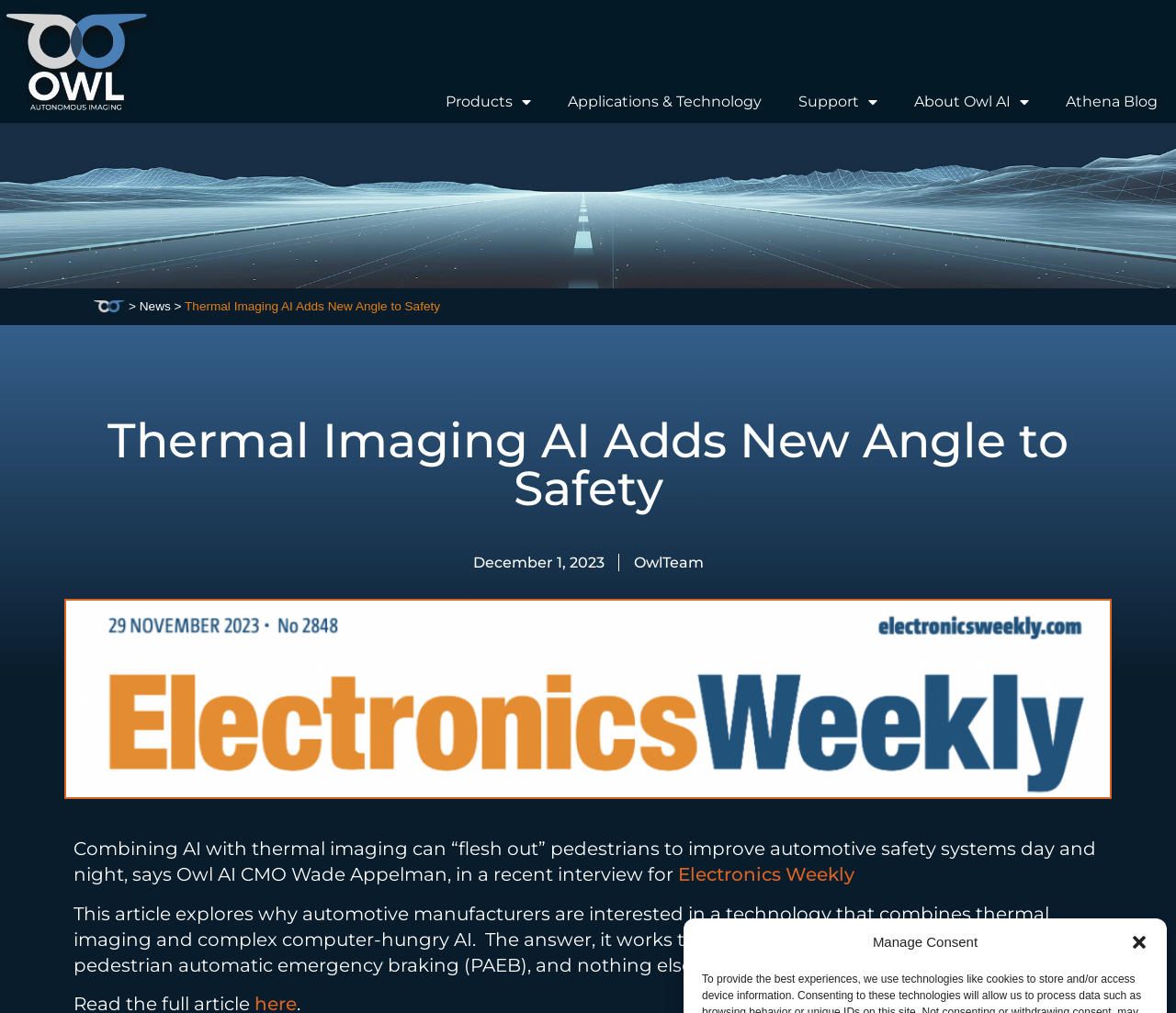Using the provided element description, identify the bounding box coordinates as (top-left x, top-left y, bottom-right x, bottom-right y). Ensure all values are between 0 and 1. Description: News

[0.119, 0.295, 0.145, 0.309]